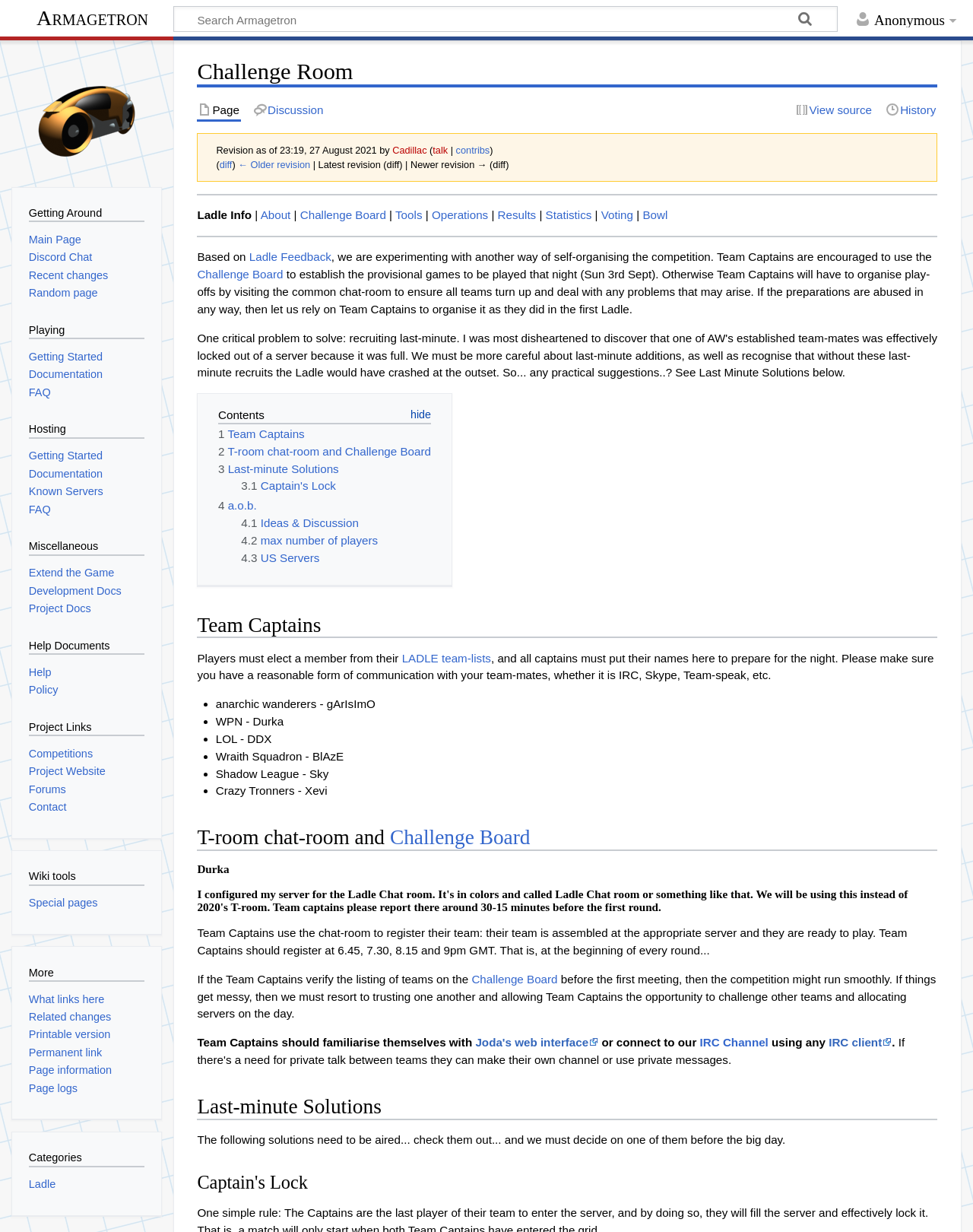What is the role of a Team Captain?
Using the visual information, answer the question in a single word or phrase.

To elect a member